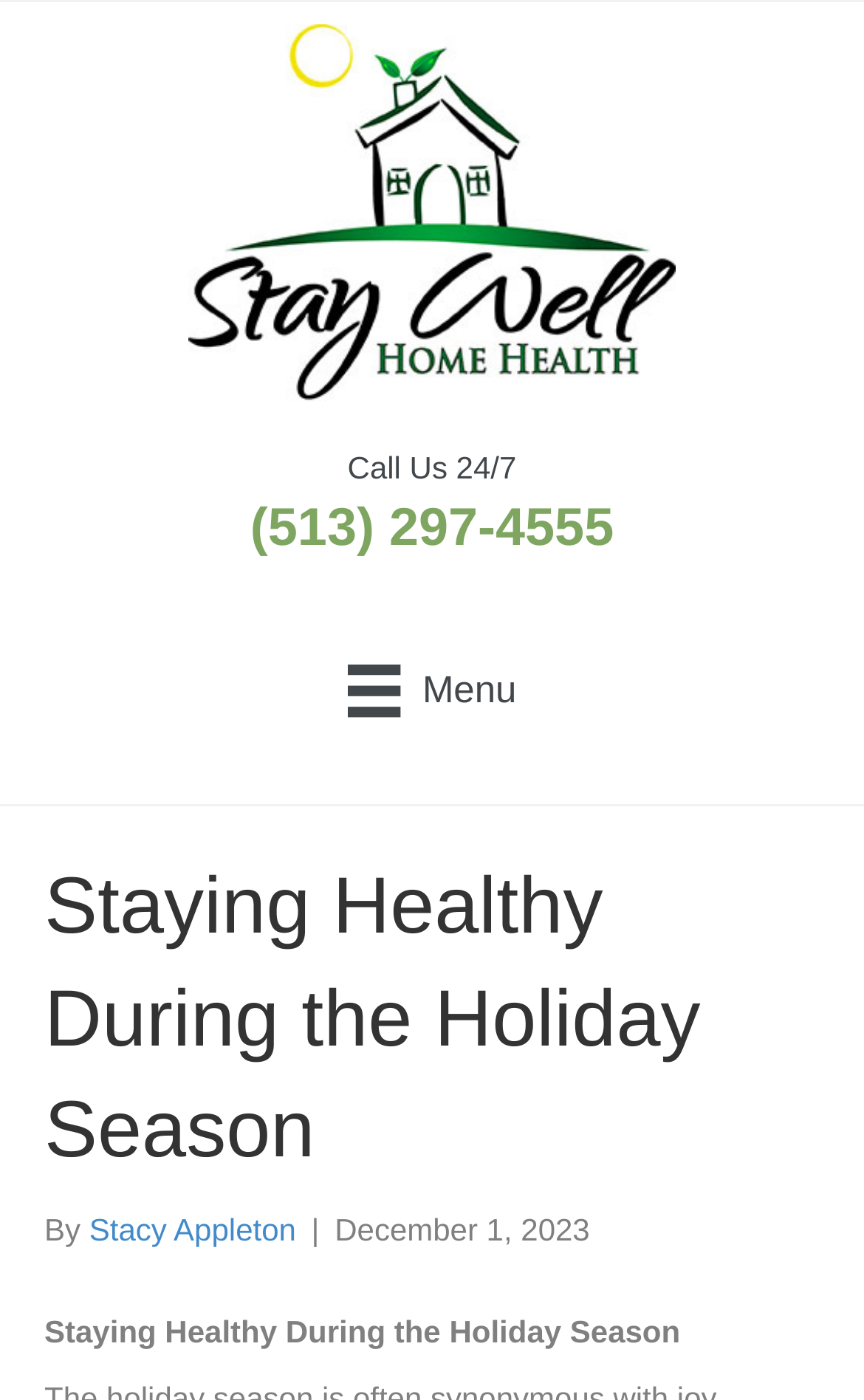What is the phone number to call?
Answer the question with a detailed and thorough explanation.

I found the phone number by looking at the static text element that says 'Call Us 24/7' and then finding the adjacent static text element that displays the phone number.